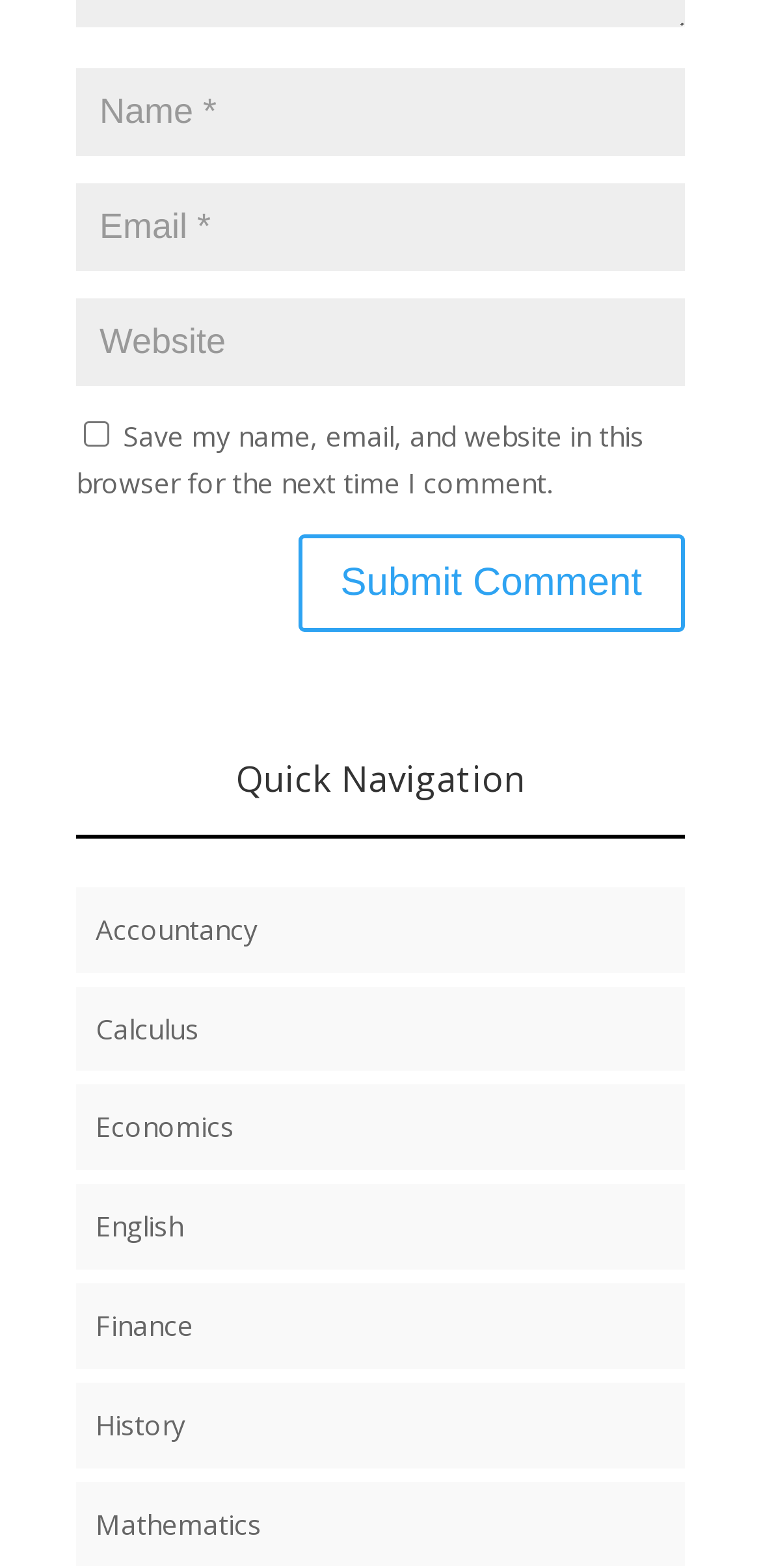Please identify the bounding box coordinates of the element on the webpage that should be clicked to follow this instruction: "Submit a comment". The bounding box coordinates should be given as four float numbers between 0 and 1, formatted as [left, top, right, bottom].

[0.391, 0.34, 0.9, 0.403]